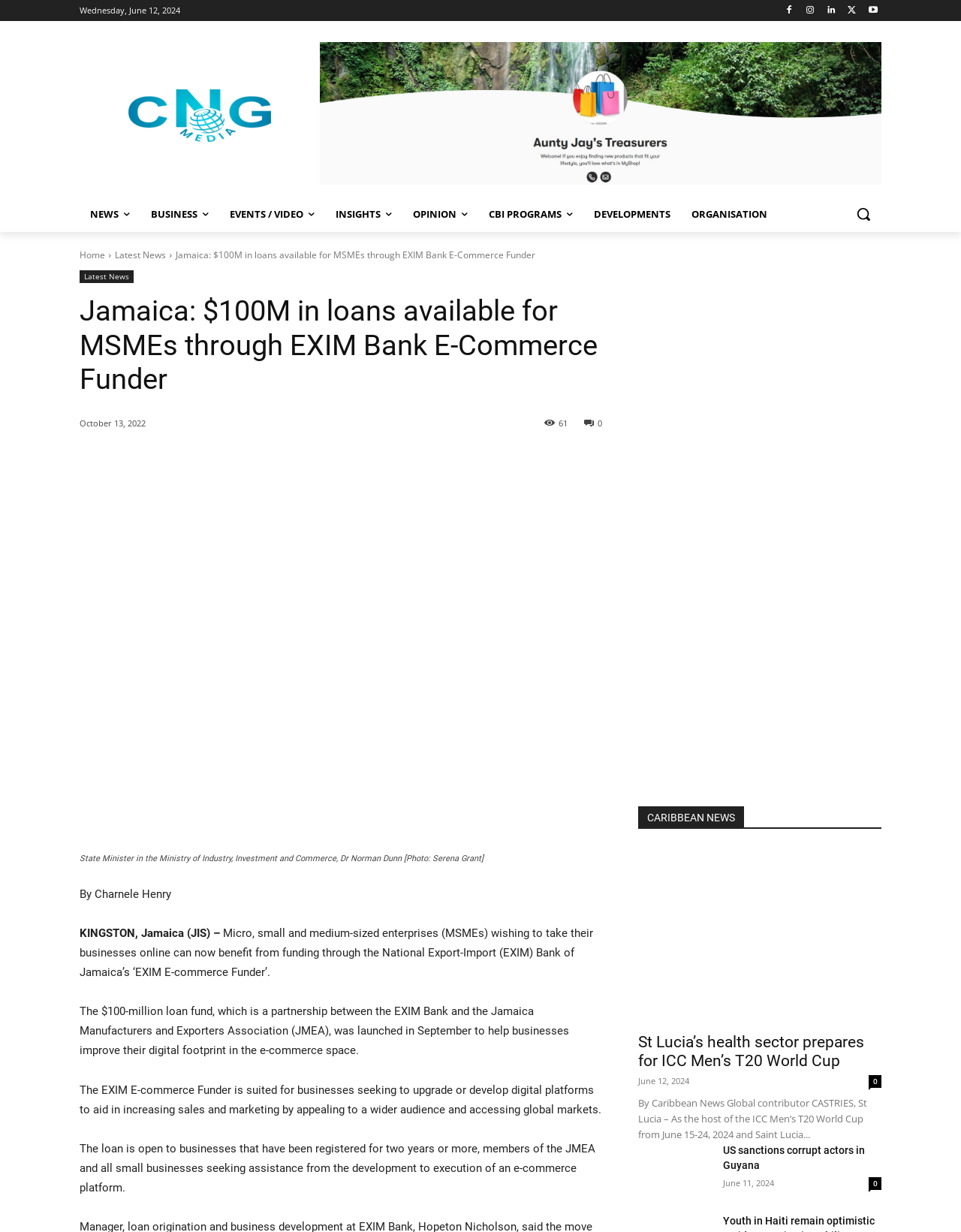Respond to the question below with a single word or phrase:
What is the amount of the loan fund?

$100 million